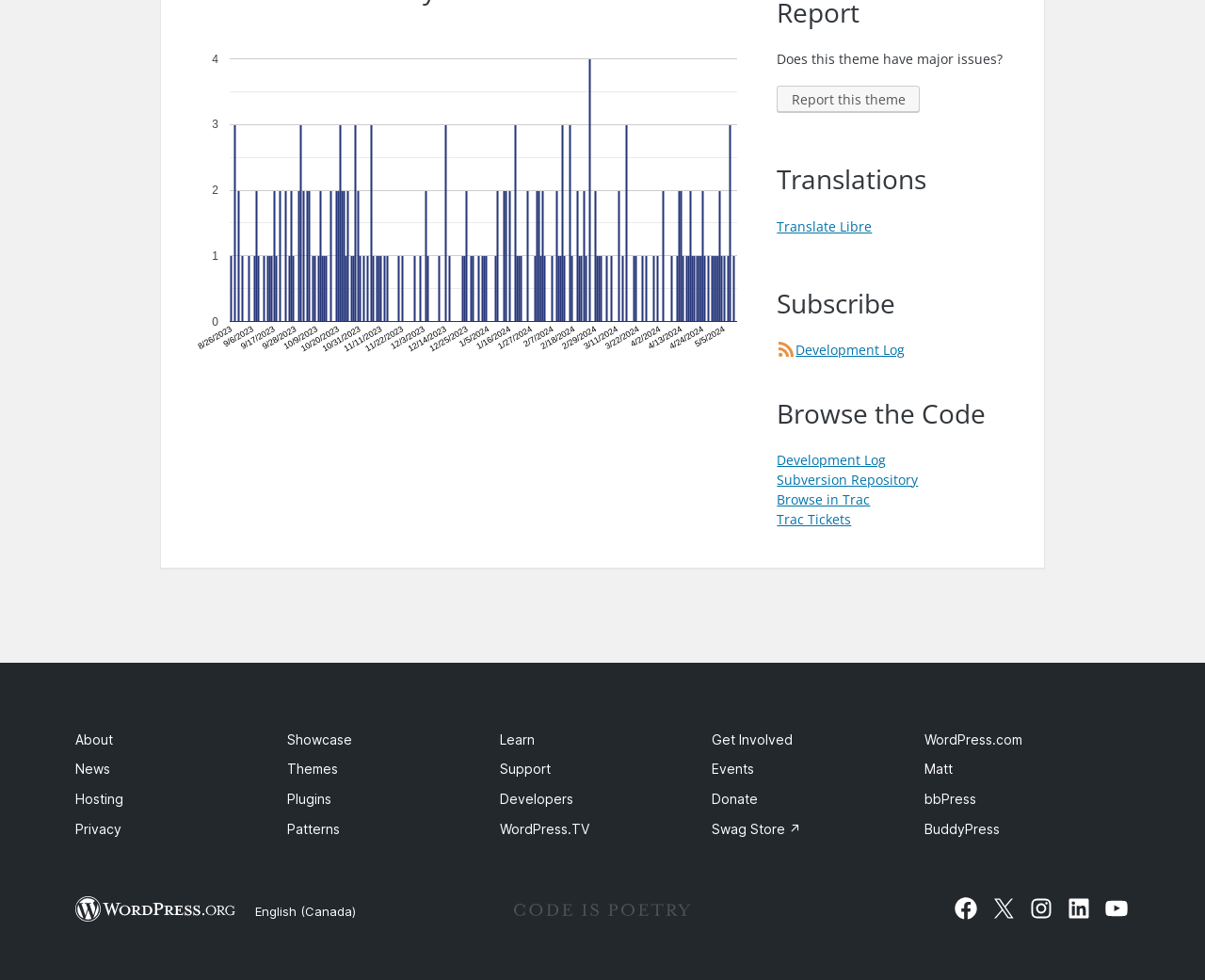Identify the bounding box coordinates of the region I need to click to complete this instruction: "Translate Libre".

[0.645, 0.222, 0.724, 0.24]